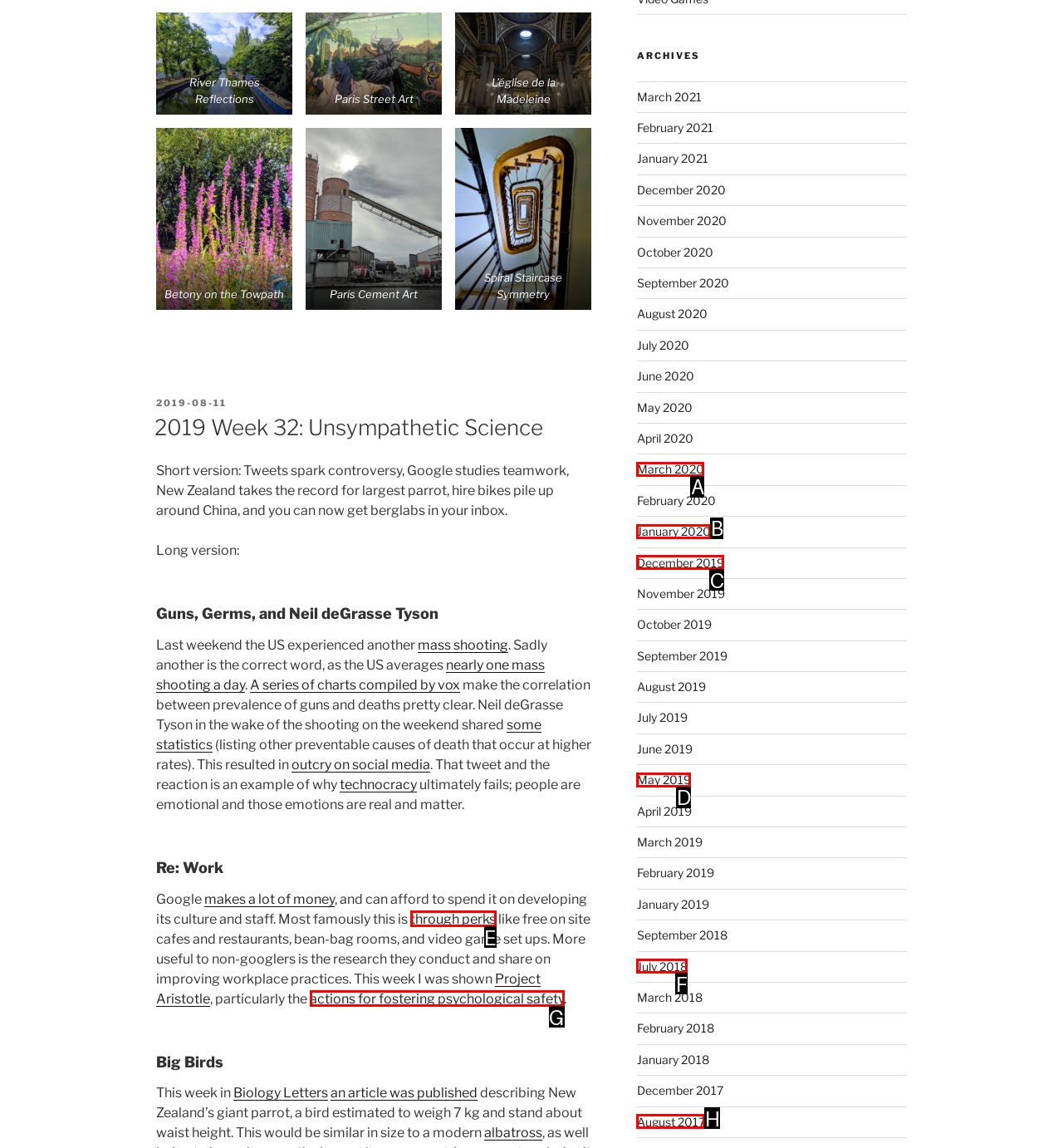Determine which HTML element corresponds to the description: parent_node: Even There. Provide the letter of the correct option.

None